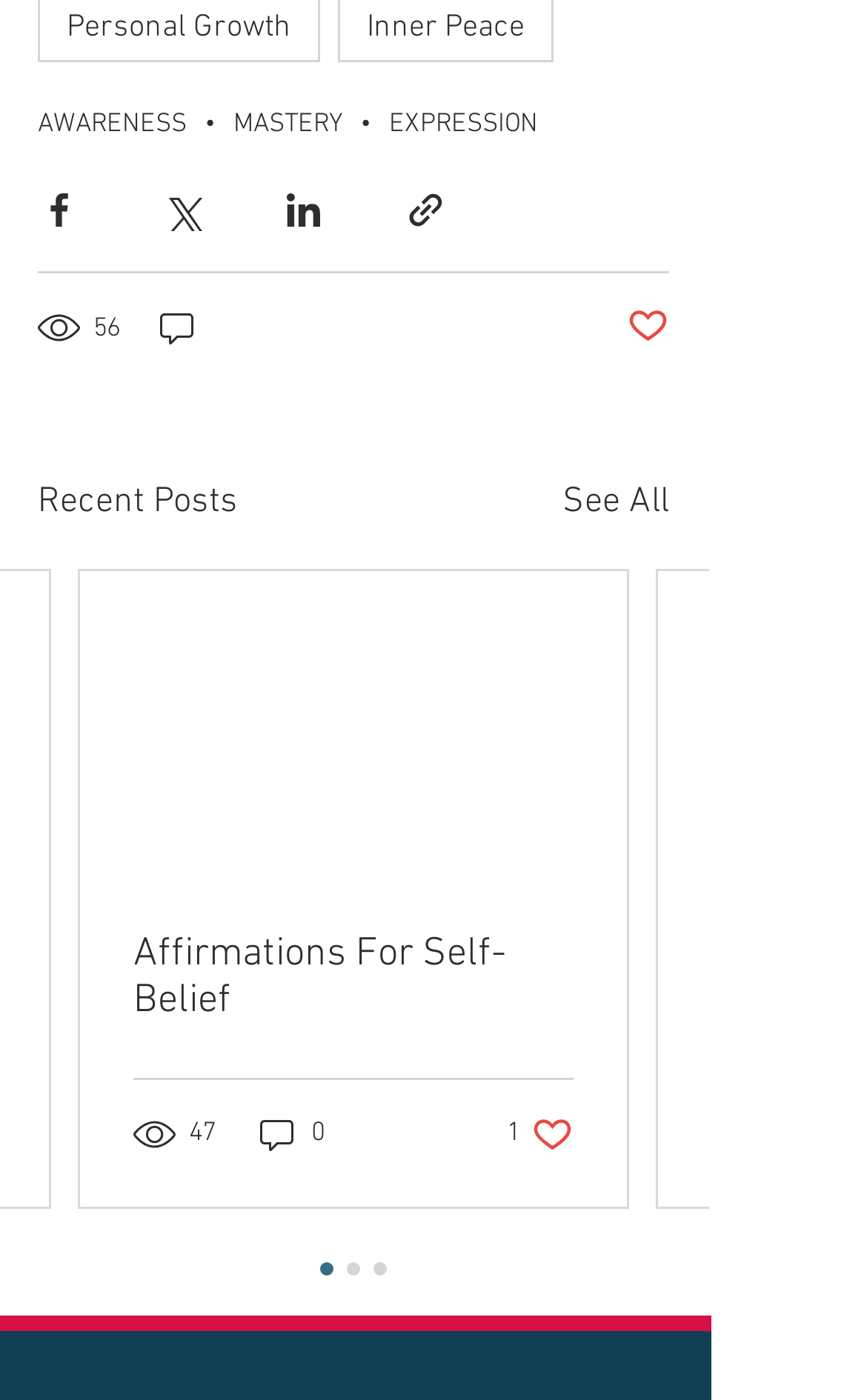Please find the bounding box coordinates for the clickable element needed to perform this instruction: "Like the post".

[0.585, 0.795, 0.662, 0.825]